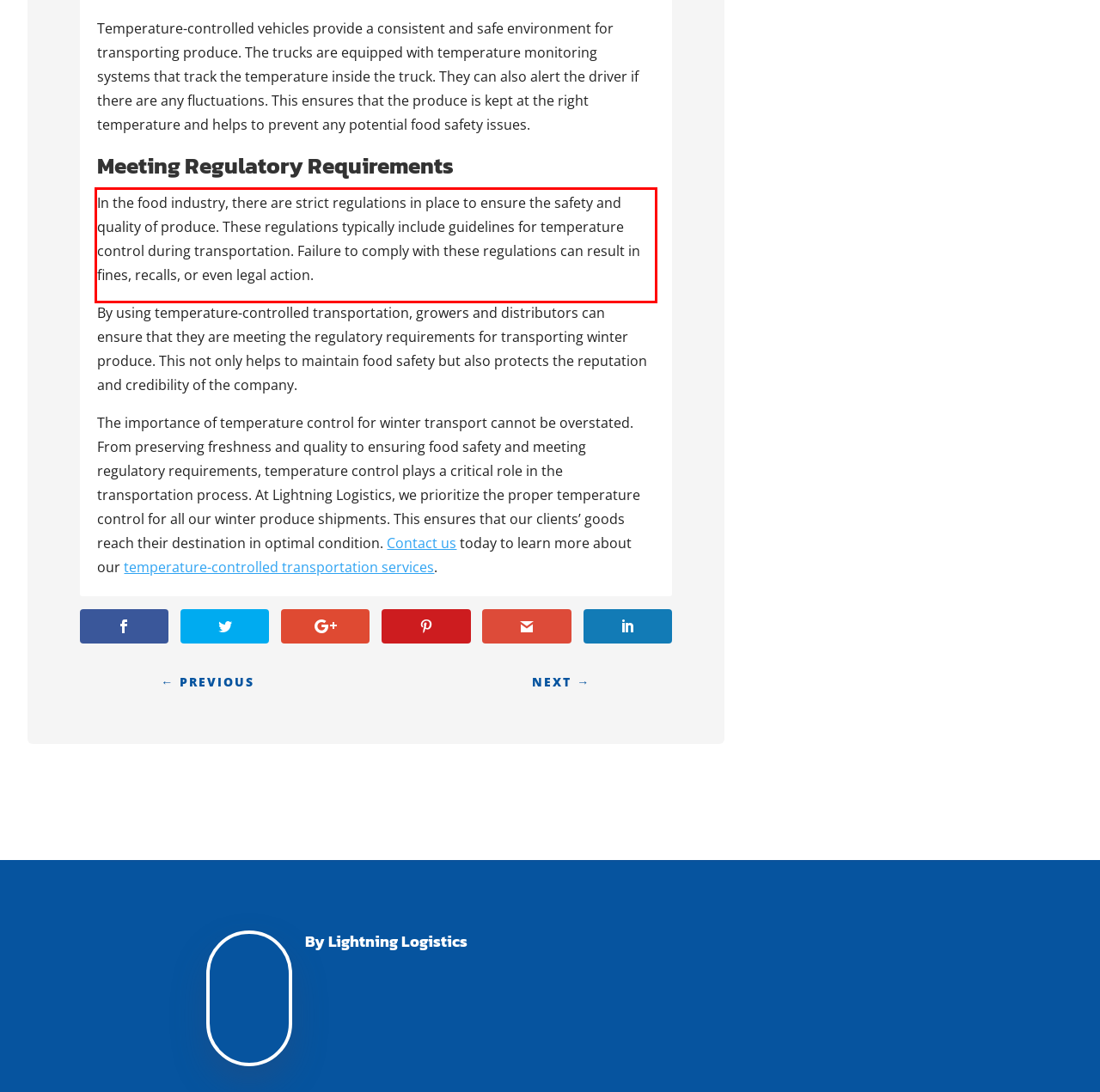Please look at the screenshot provided and find the red bounding box. Extract the text content contained within this bounding box.

In the food industry, there are strict regulations in place to ensure the safety and quality of produce. These regulations typically include guidelines for temperature control during transportation. Failure to comply with these regulations can result in fines, recalls, or even legal action.